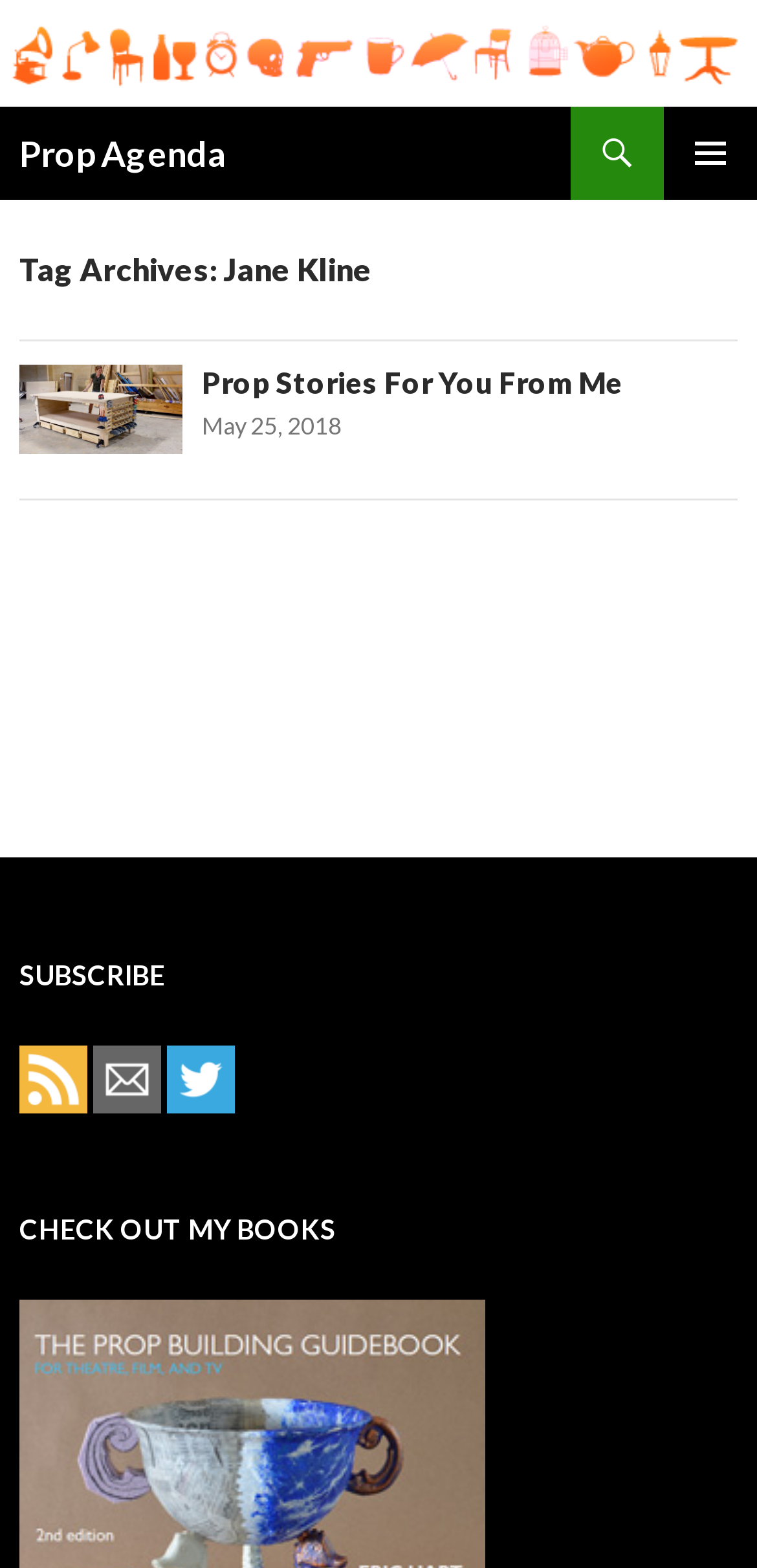What is the purpose of the link 'Search'?
Please provide a comprehensive answer based on the contents of the image.

The purpose of the link 'Search' can be inferred by its text and its location at the top of the page. It is likely that clicking on this link will allow the user to search the website for specific content.